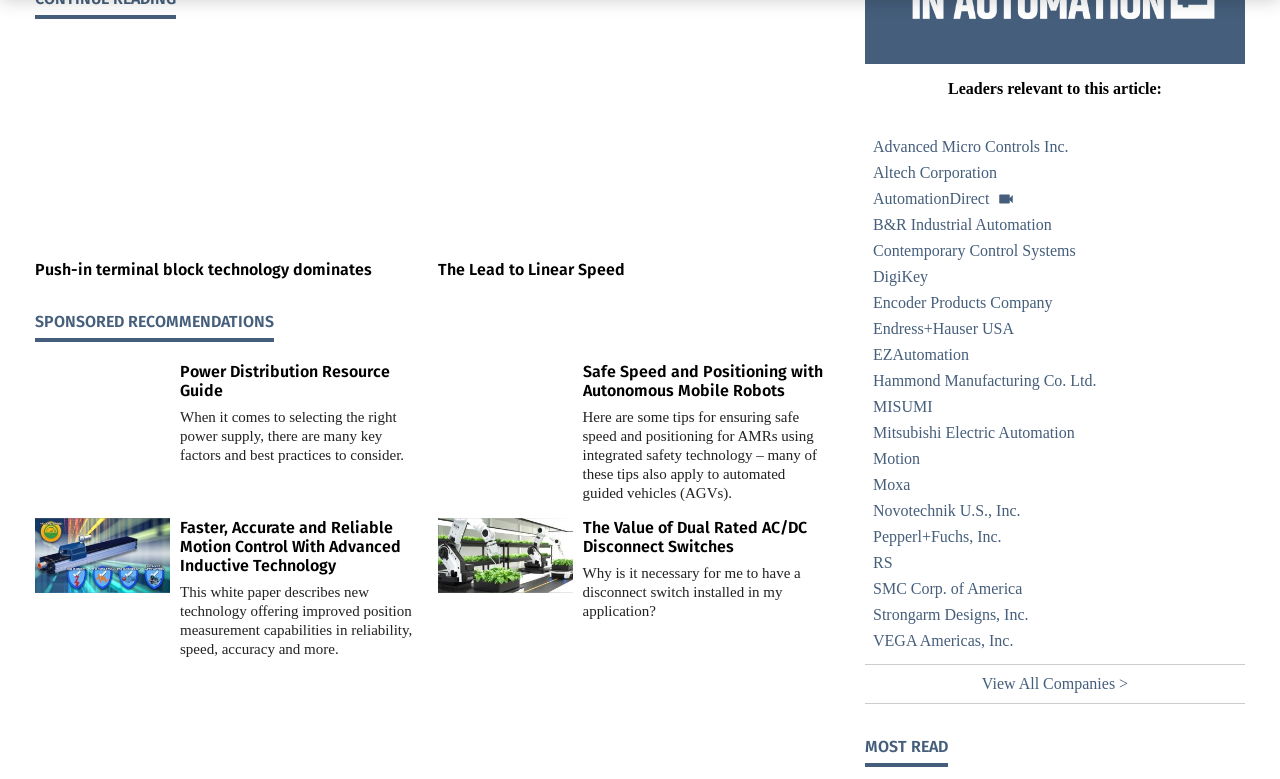Please provide a one-word or short phrase answer to the question:
What is the first link in the 'Safety' section?

Safety Components